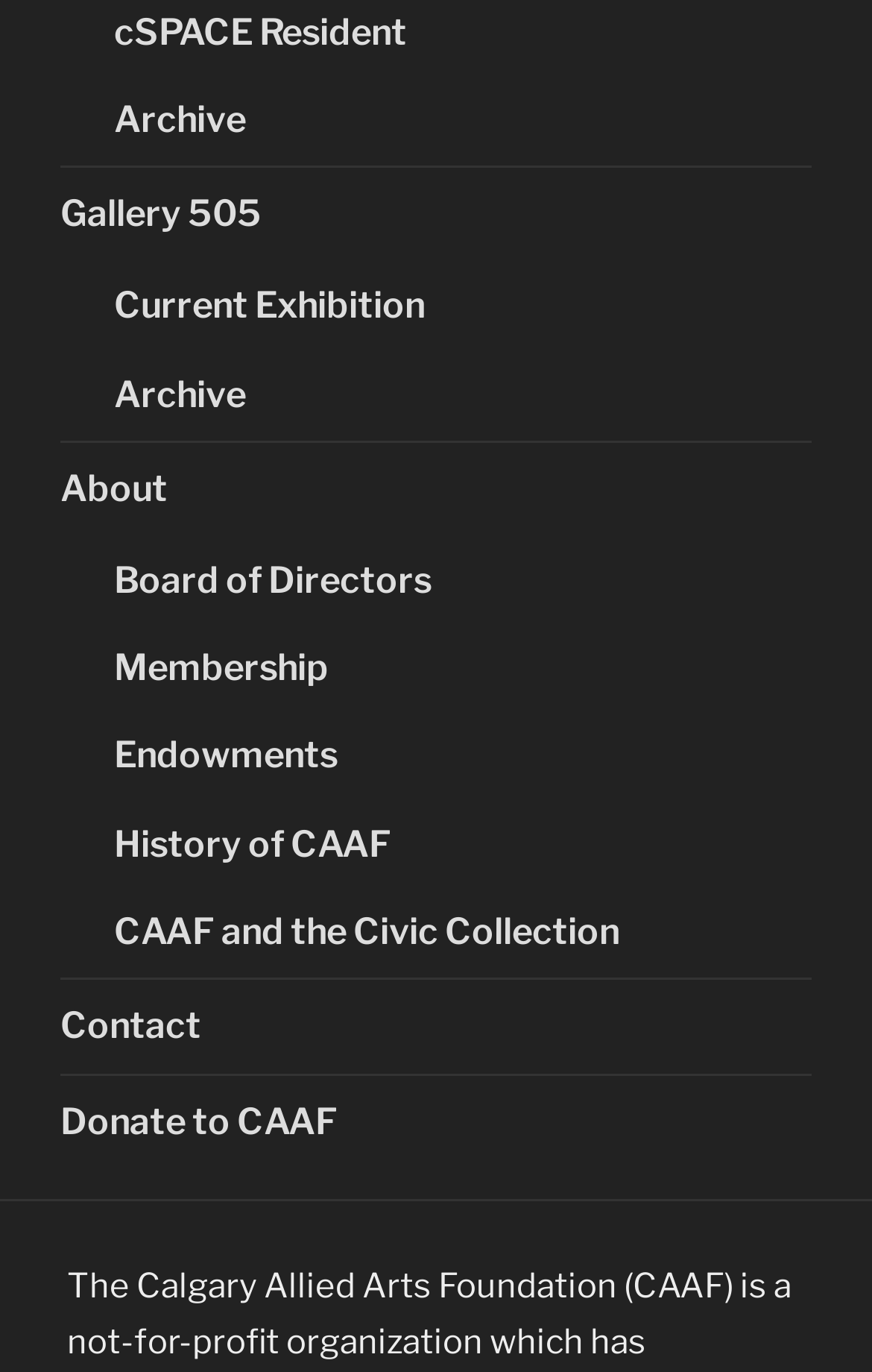Please predict the bounding box coordinates of the element's region where a click is necessary to complete the following instruction: "learn about the board of directors". The coordinates should be represented by four float numbers between 0 and 1, i.e., [left, top, right, bottom].

[0.131, 0.392, 0.93, 0.456]